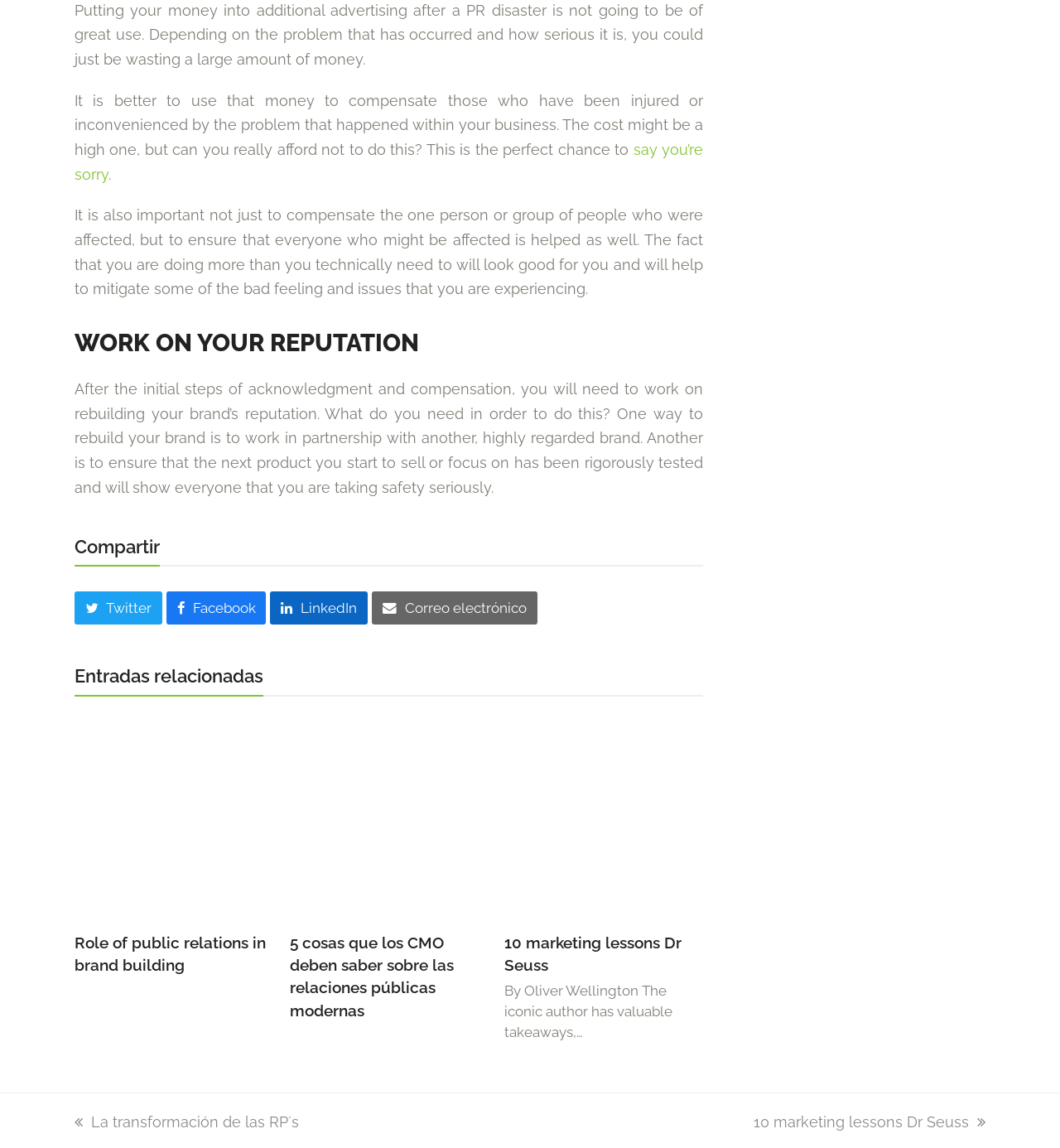Look at the image and answer the question in detail:
What is the purpose of compensating those affected by a problem?

According to the static text element, compensating those affected by a problem is important to mitigate bad feeling and issues, and to show that the brand is taking responsibility for its actions.